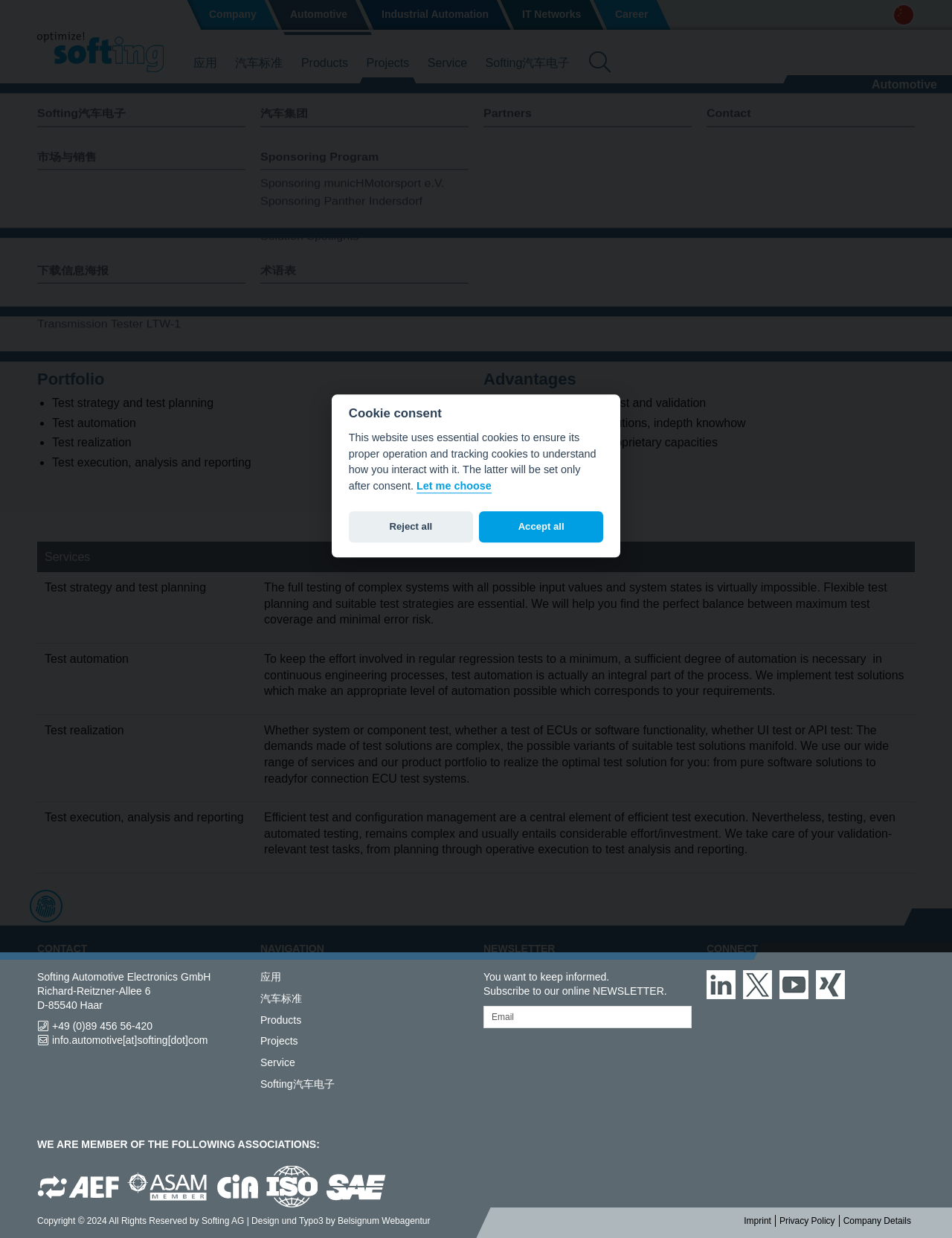What is the location of the company?
Provide a one-word or short-phrase answer based on the image.

D-85540 Haar